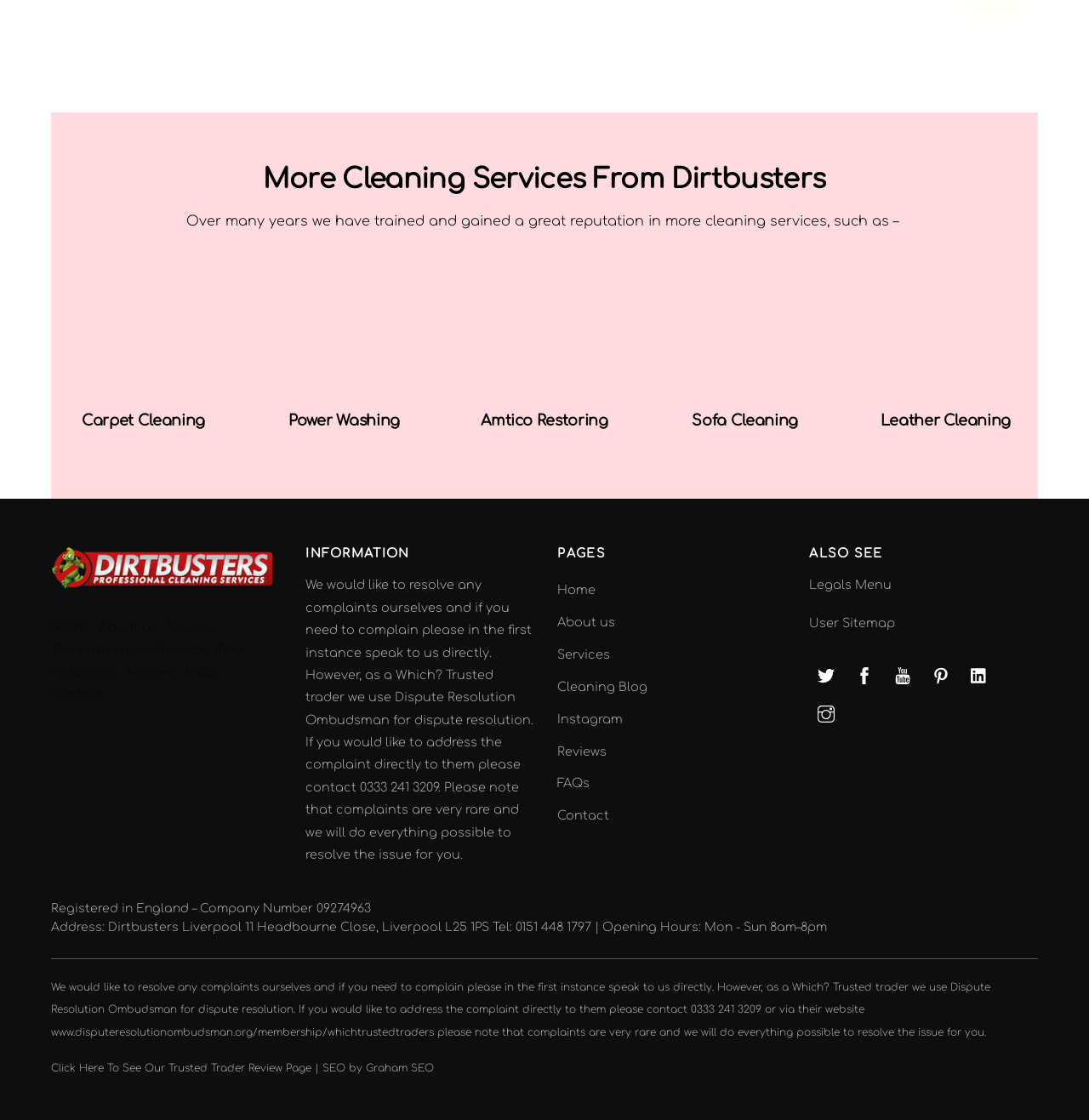Please identify the bounding box coordinates of the element's region that needs to be clicked to fulfill the following instruction: "Click on the 'Home' link". The bounding box coordinates should consist of four float numbers between 0 and 1, i.e., [left, top, right, bottom].

[0.047, 0.554, 0.082, 0.566]